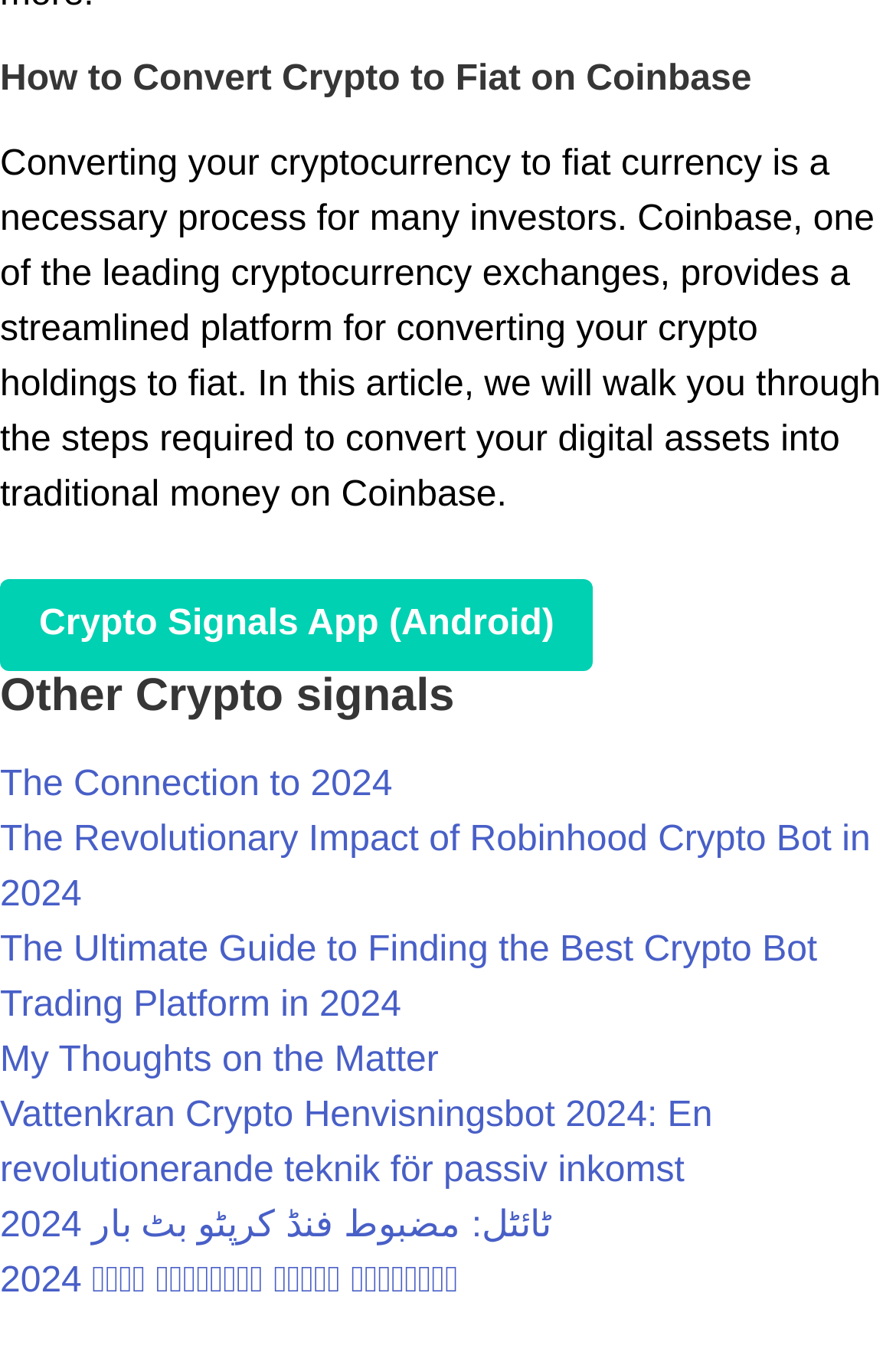Please find the bounding box coordinates of the element that you should click to achieve the following instruction: "Click on 'Crypto Signals App (Android)' link". The coordinates should be presented as four float numbers between 0 and 1: [left, top, right, bottom].

[0.0, 0.424, 0.662, 0.492]